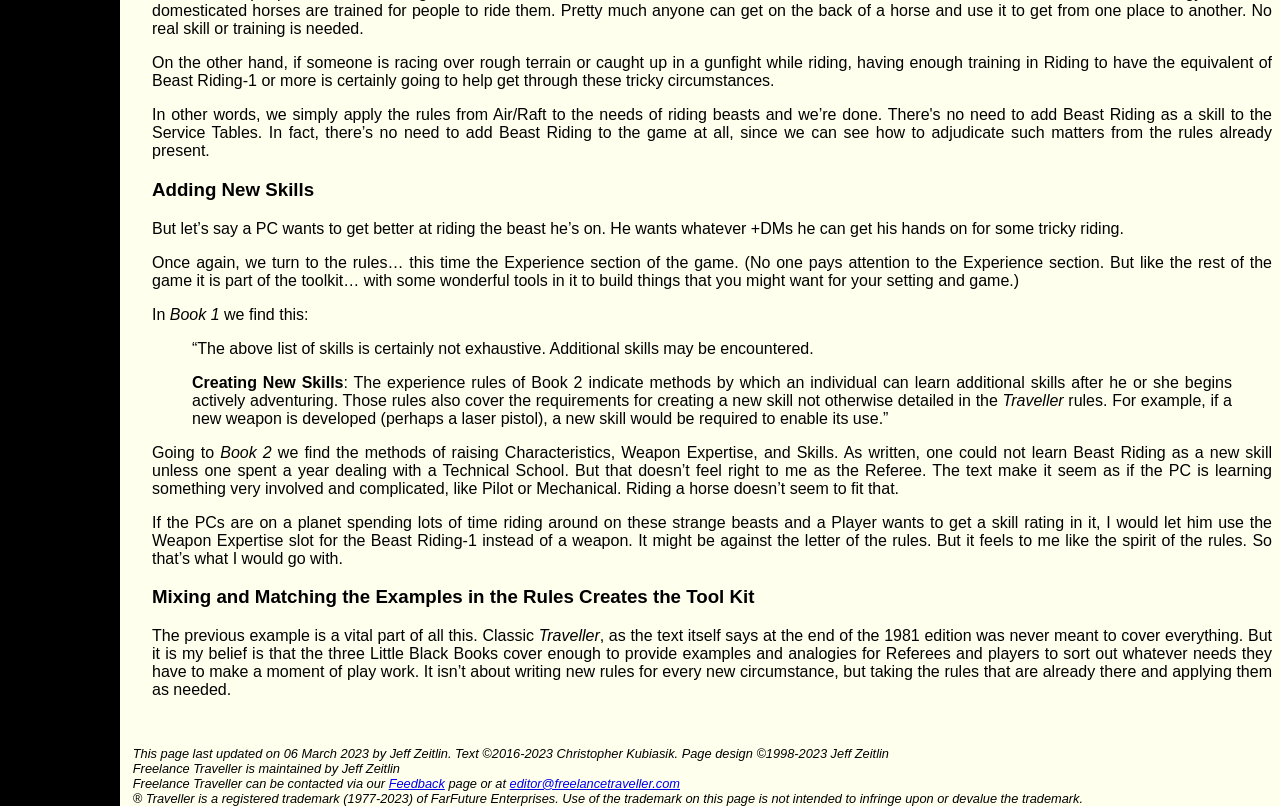Given the description of the UI element: "Feedback", predict the bounding box coordinates in the form of [left, top, right, bottom], with each value being a float between 0 and 1.

[0.304, 0.963, 0.348, 0.981]